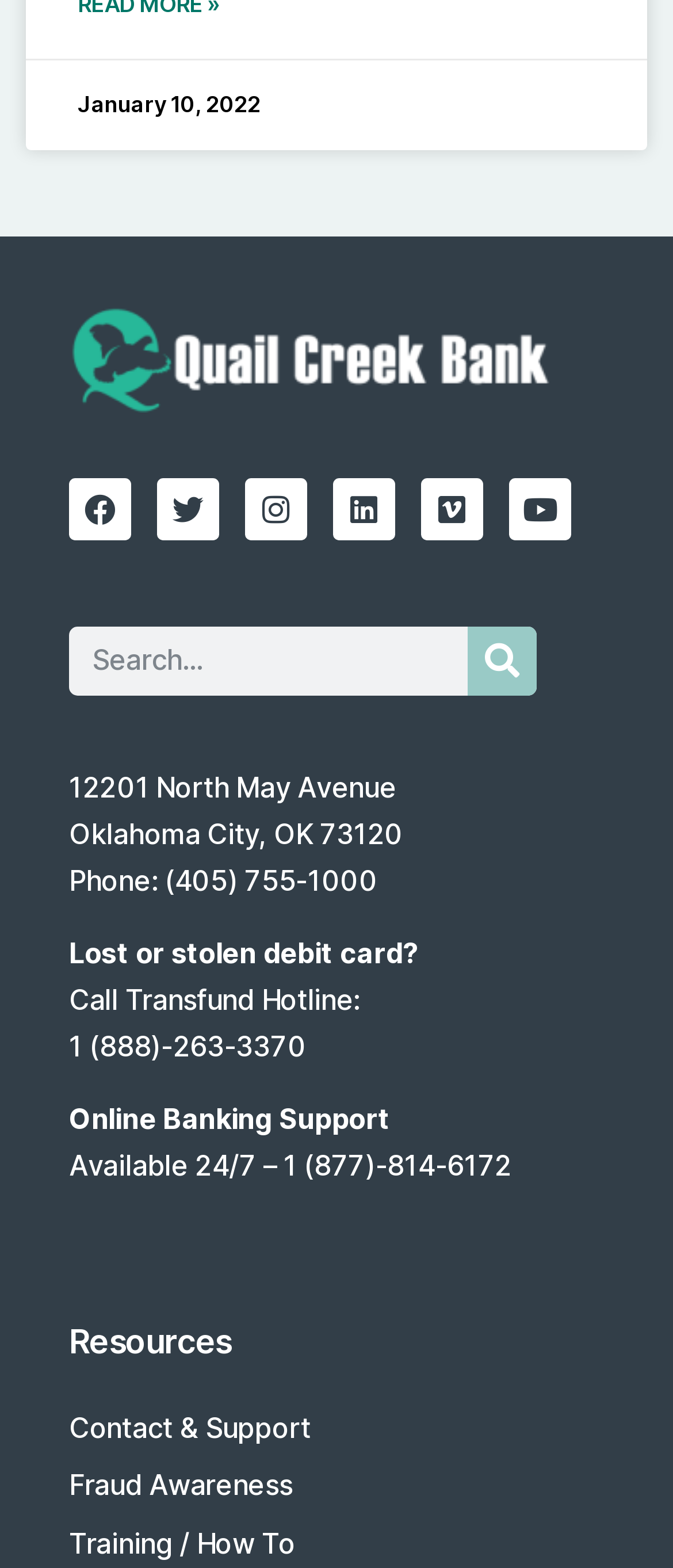Please provide the bounding box coordinates for the element that needs to be clicked to perform the instruction: "Learn about fraud awareness". The coordinates must consist of four float numbers between 0 and 1, formatted as [left, top, right, bottom].

[0.103, 0.936, 0.435, 0.958]